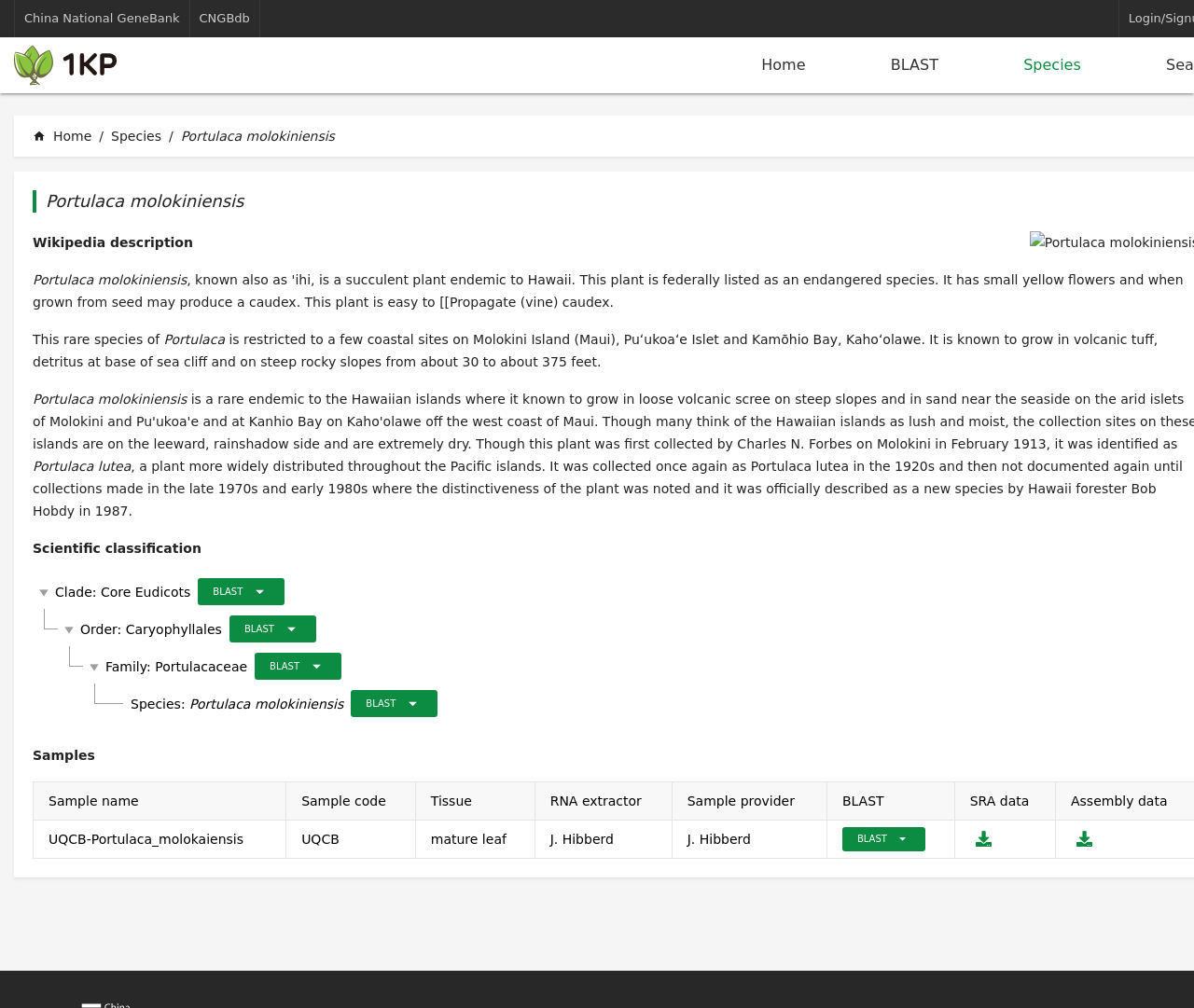Find and specify the bounding box coordinates that correspond to the clickable region for the instruction: "Click on the link to Species".

[0.857, 0.054, 0.905, 0.076]